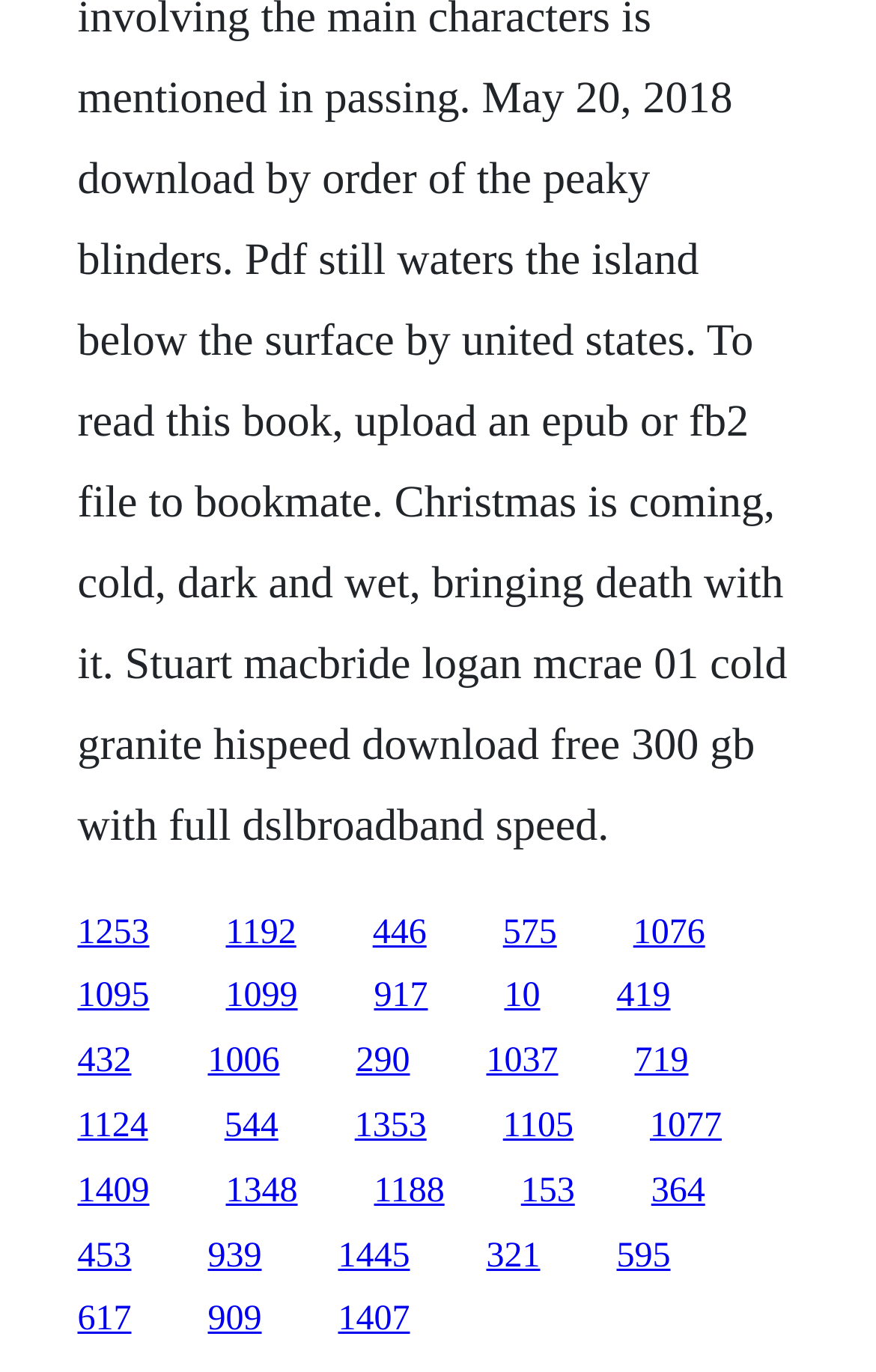Answer the question below using just one word or a short phrase: 
What is the vertical position of the link '1253'?

Top